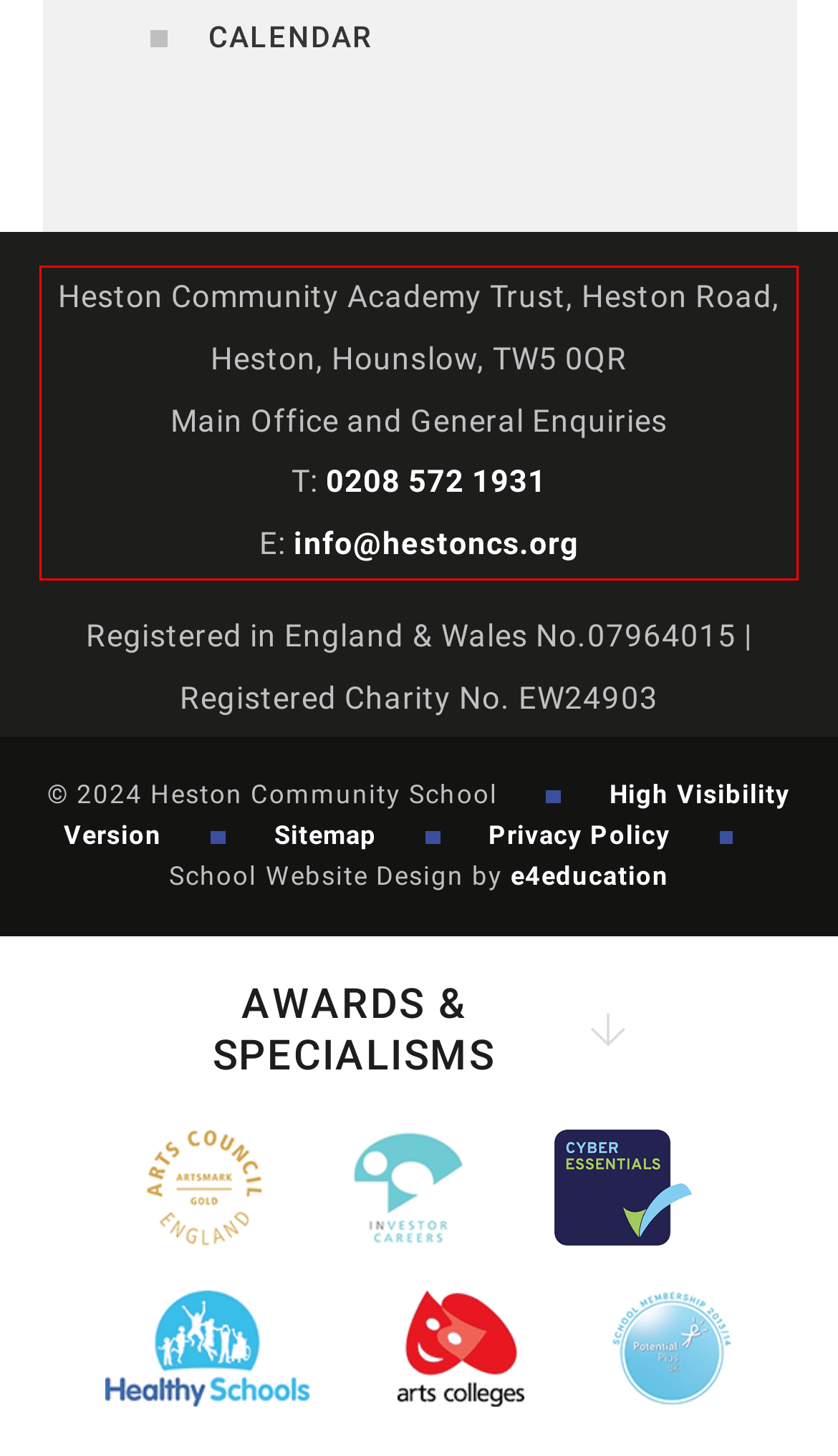Observe the screenshot of the webpage, locate the red bounding box, and extract the text content within it.

Heston Community Academy Trust, Heston Road, Heston, Hounslow, TW5 0QR Main Office and General Enquiries T: 0208 572 1931 E: info@hestoncs.org